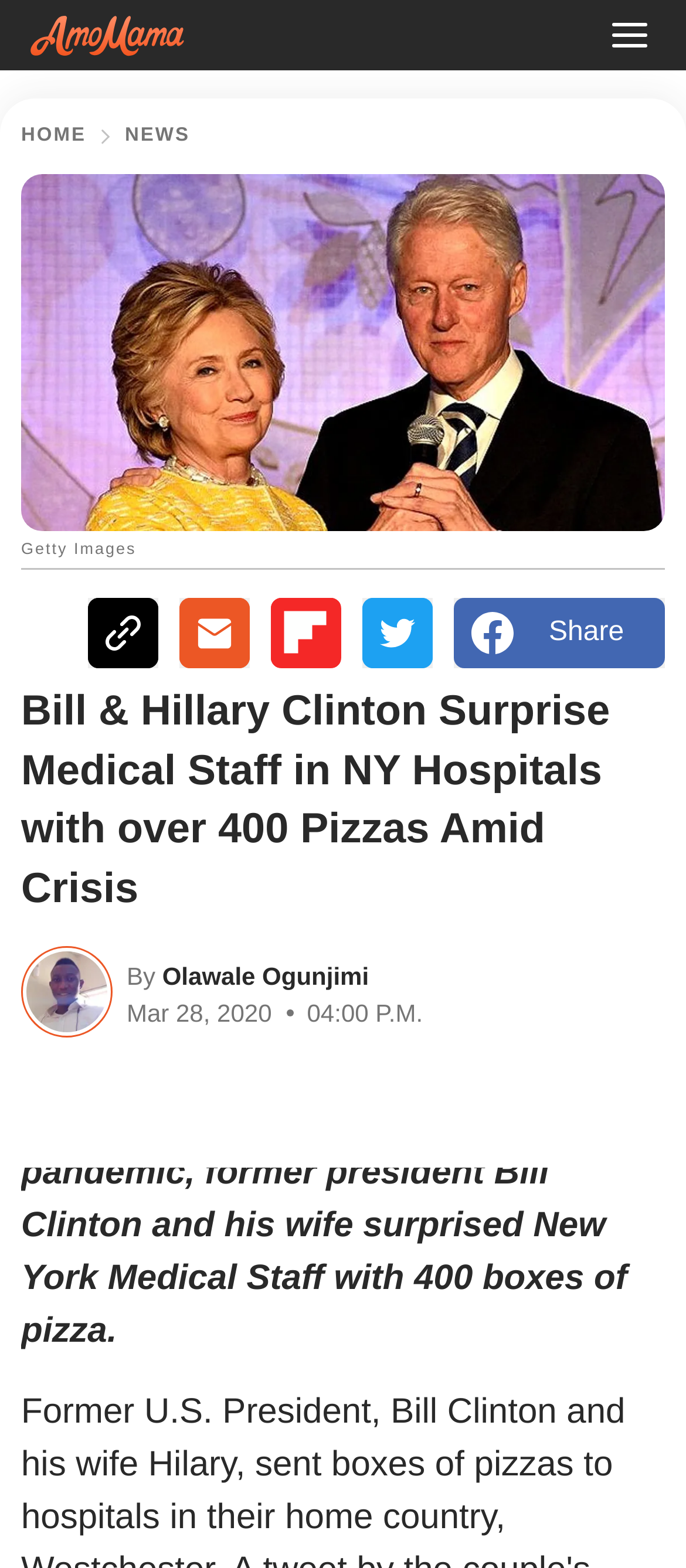Given the element description aria-label="menu button", predict the bounding box coordinates for the UI element in the webpage screenshot. The format should be (top-left x, top-left y, bottom-right x, bottom-right y), and the values should be between 0 and 1.

[0.877, 0.004, 0.959, 0.04]